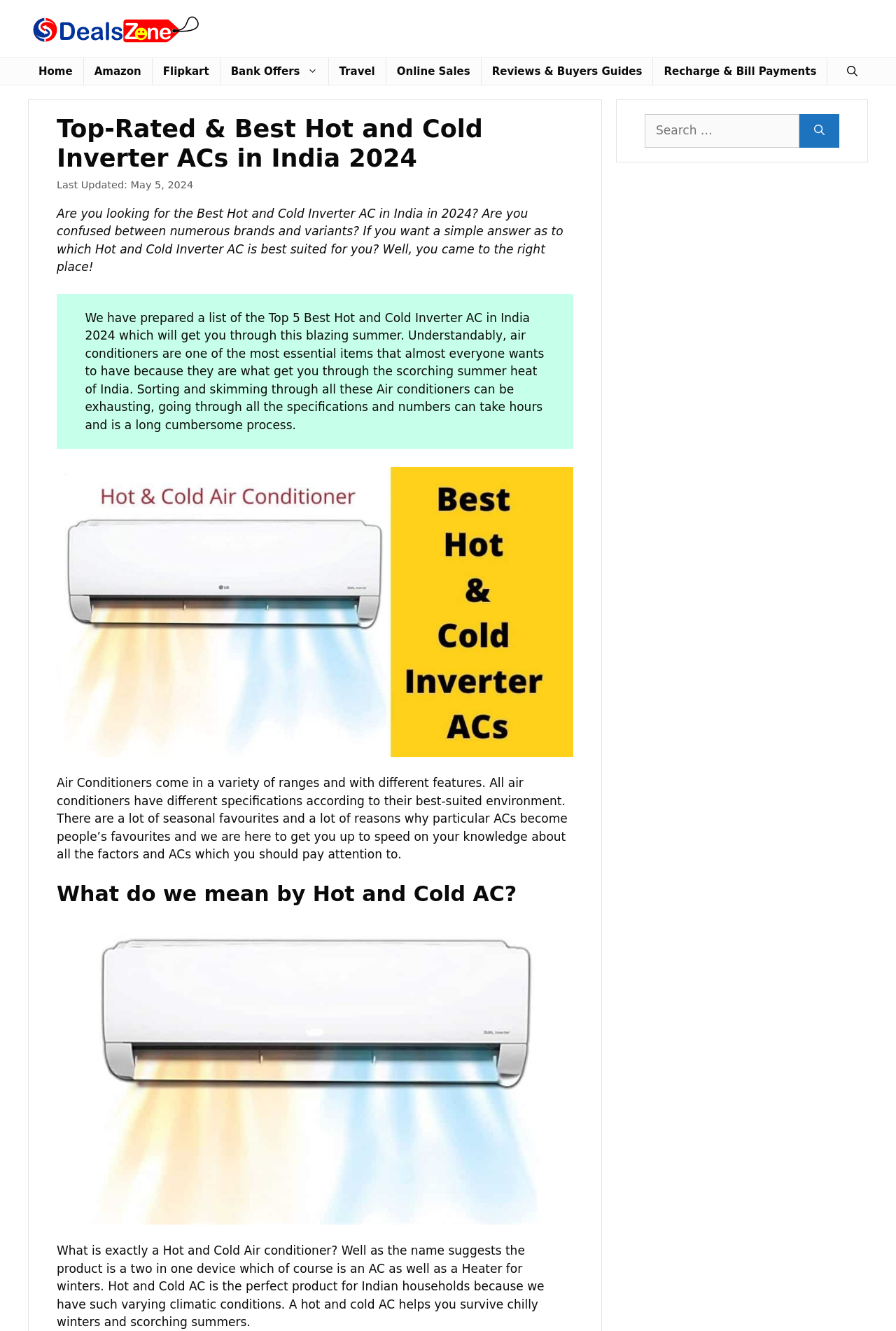Provide the bounding box coordinates of the HTML element described by the text: "aria-label="Open Search Bar"". The coordinates should be in the format [left, top, right, bottom] with values between 0 and 1.

[0.934, 0.044, 0.969, 0.064]